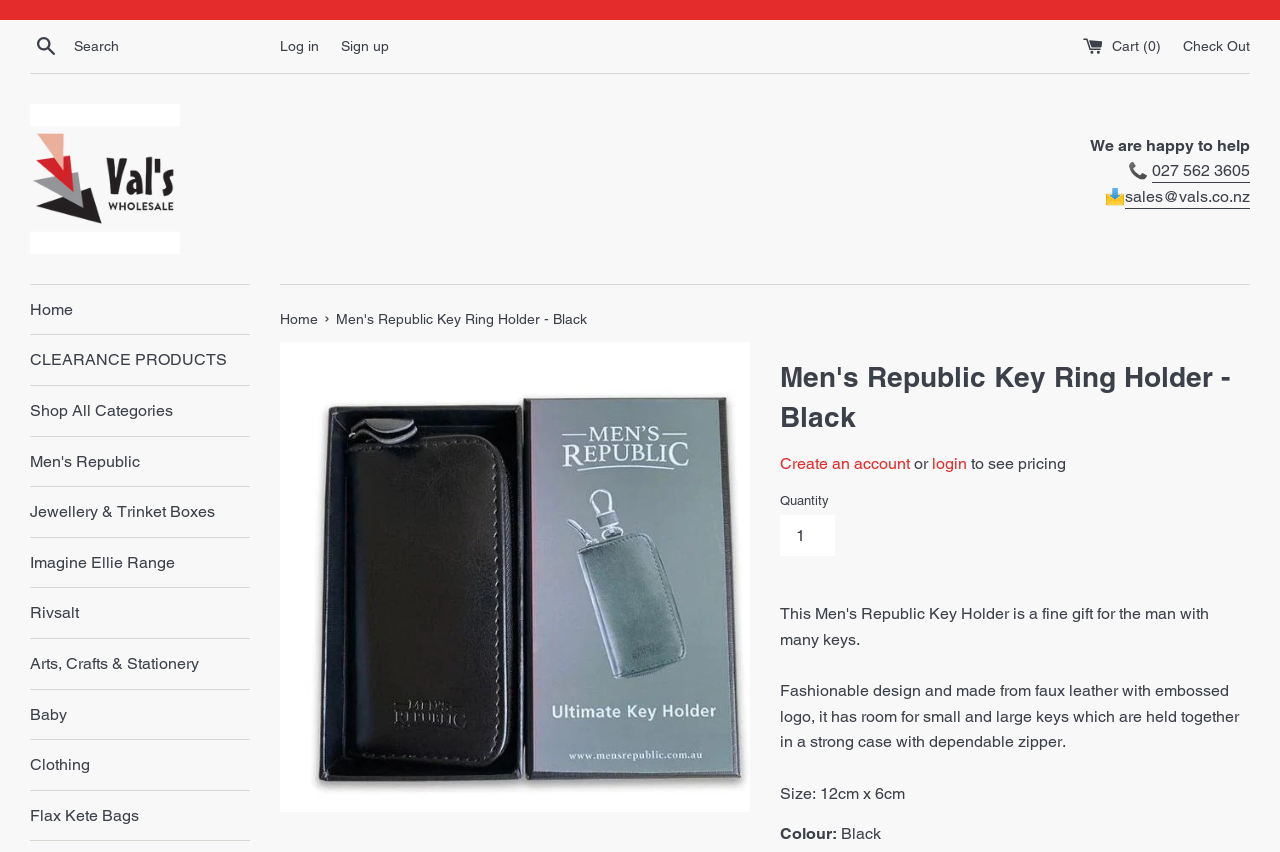Specify the bounding box coordinates of the area that needs to be clicked to achieve the following instruction: "Log in to your account".

[0.219, 0.044, 0.249, 0.063]